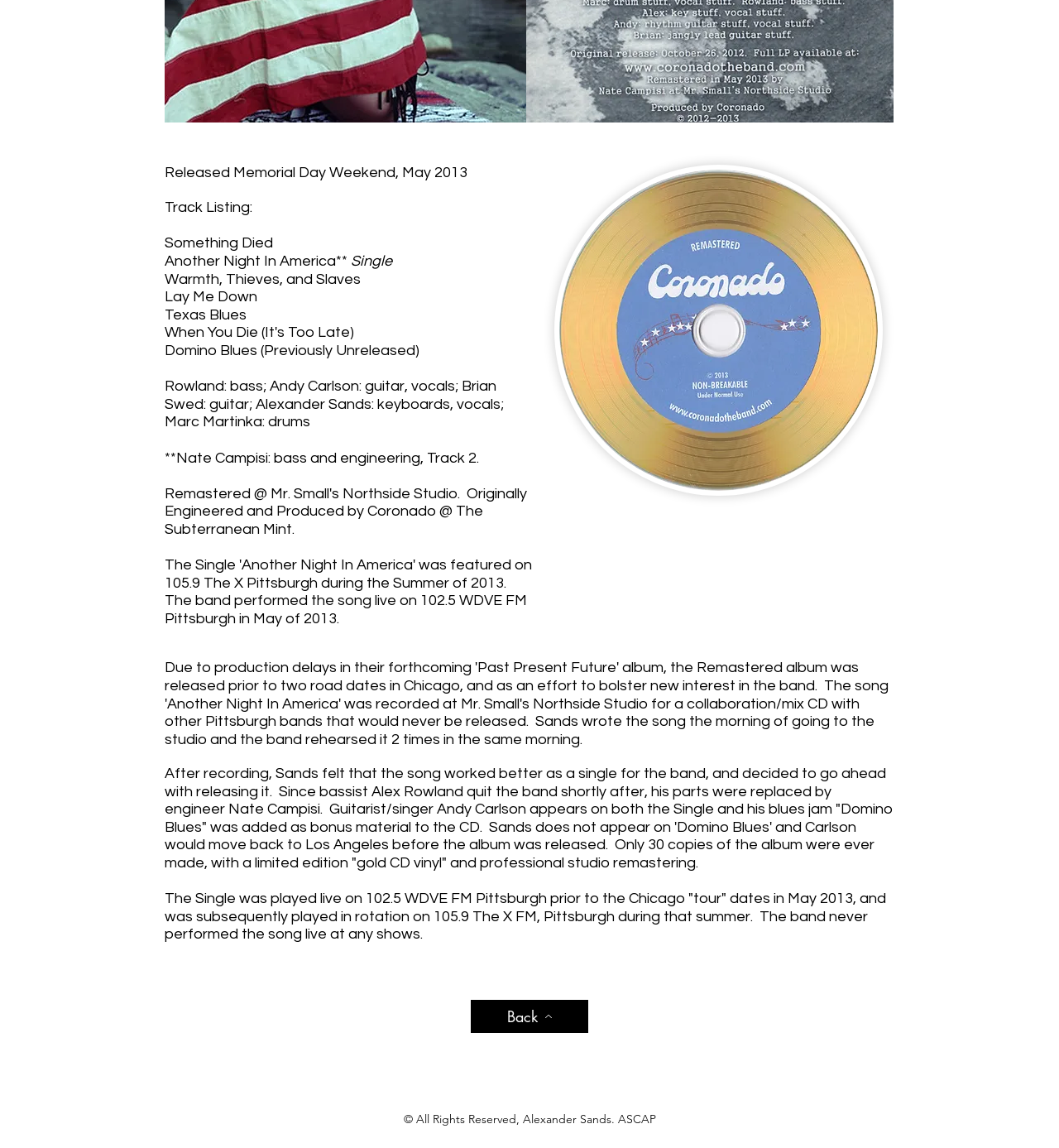Who is the copyright holder of the content?
From the screenshot, provide a brief answer in one word or phrase.

Alexander Sands